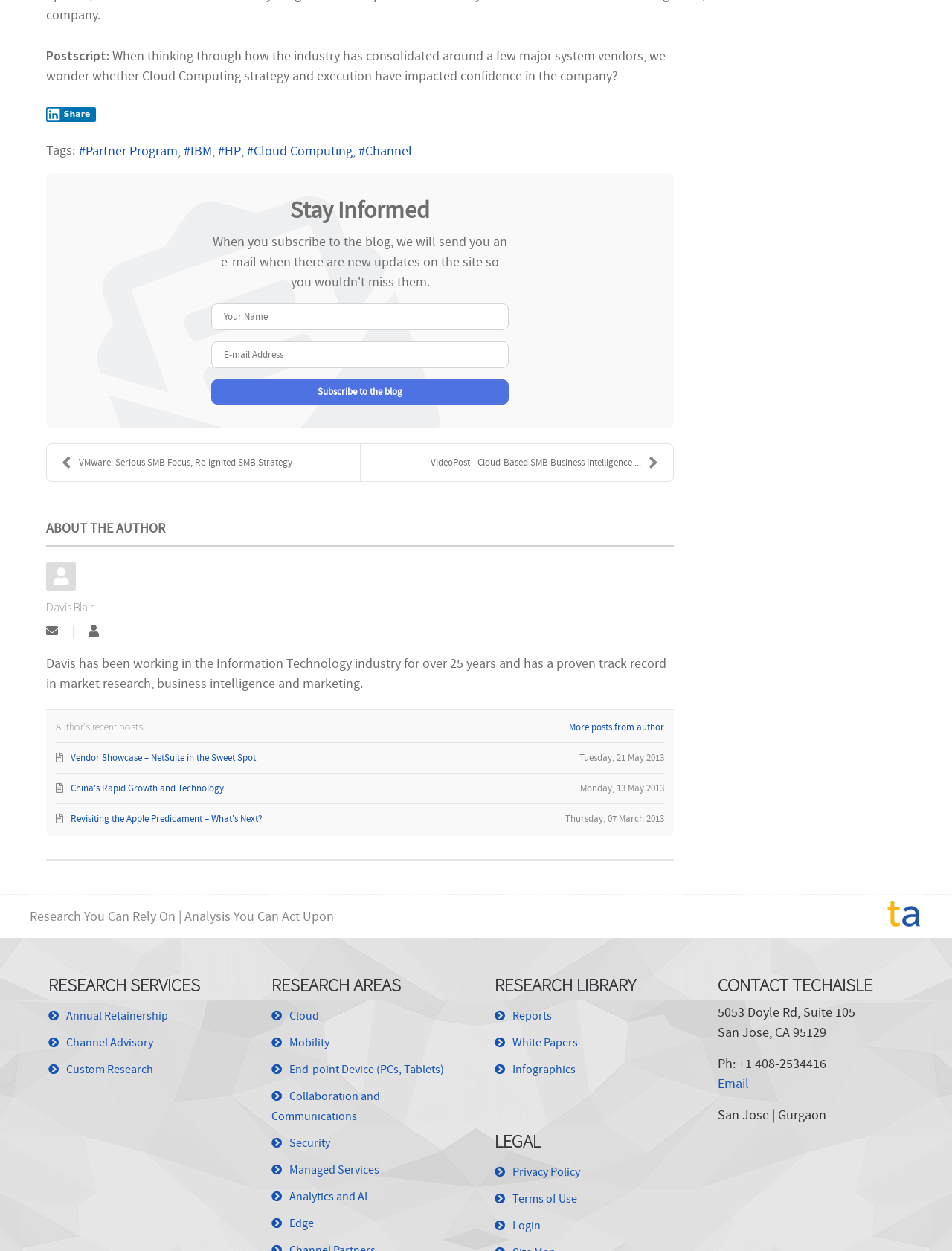Locate the bounding box for the described UI element: "Hyderabad Social Media". Ensure the coordinates are four float numbers between 0 and 1, formatted as [left, top, right, bottom].

None